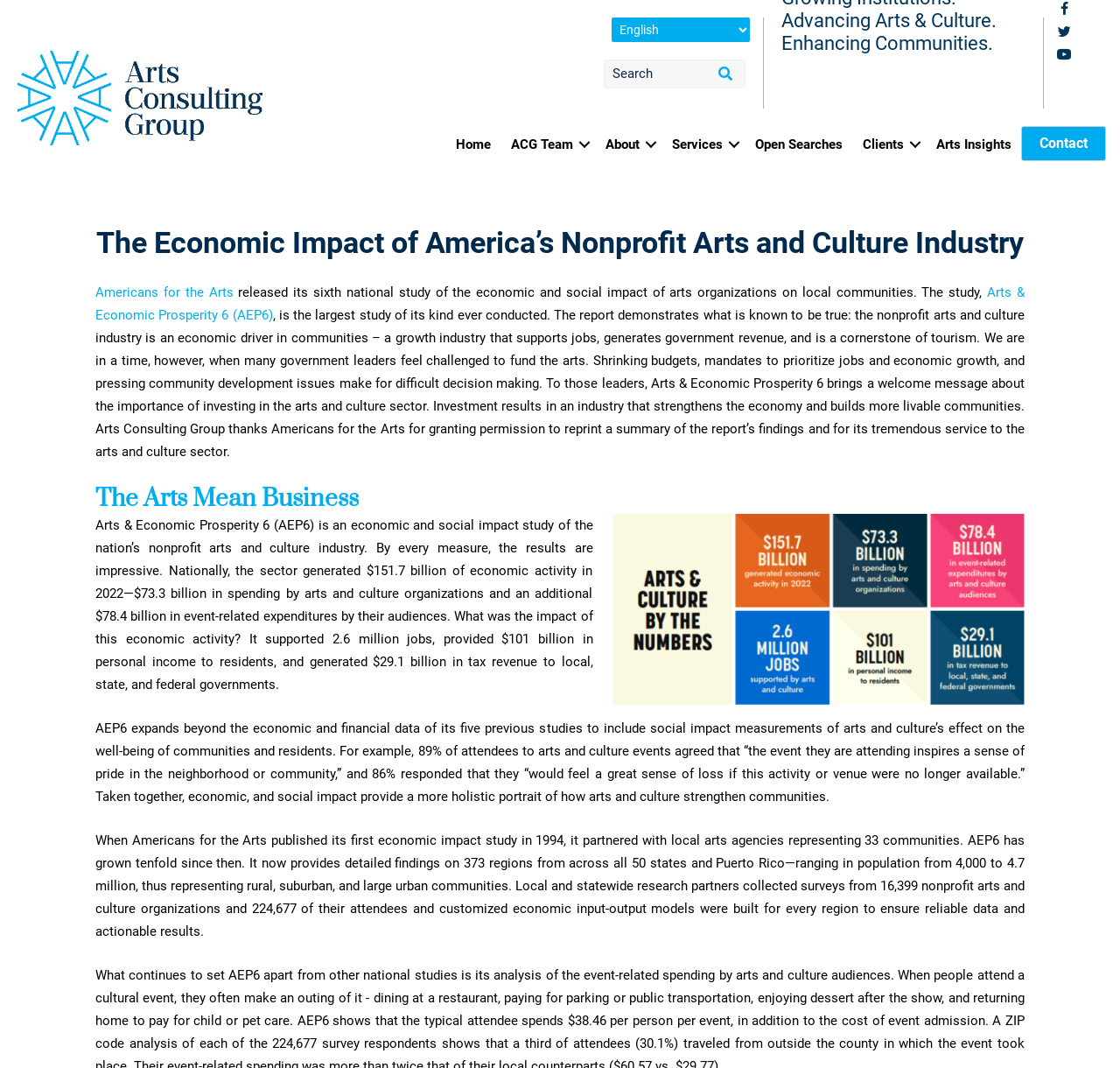How many regions are included in the study?
Please look at the screenshot and answer using one word or phrase.

373